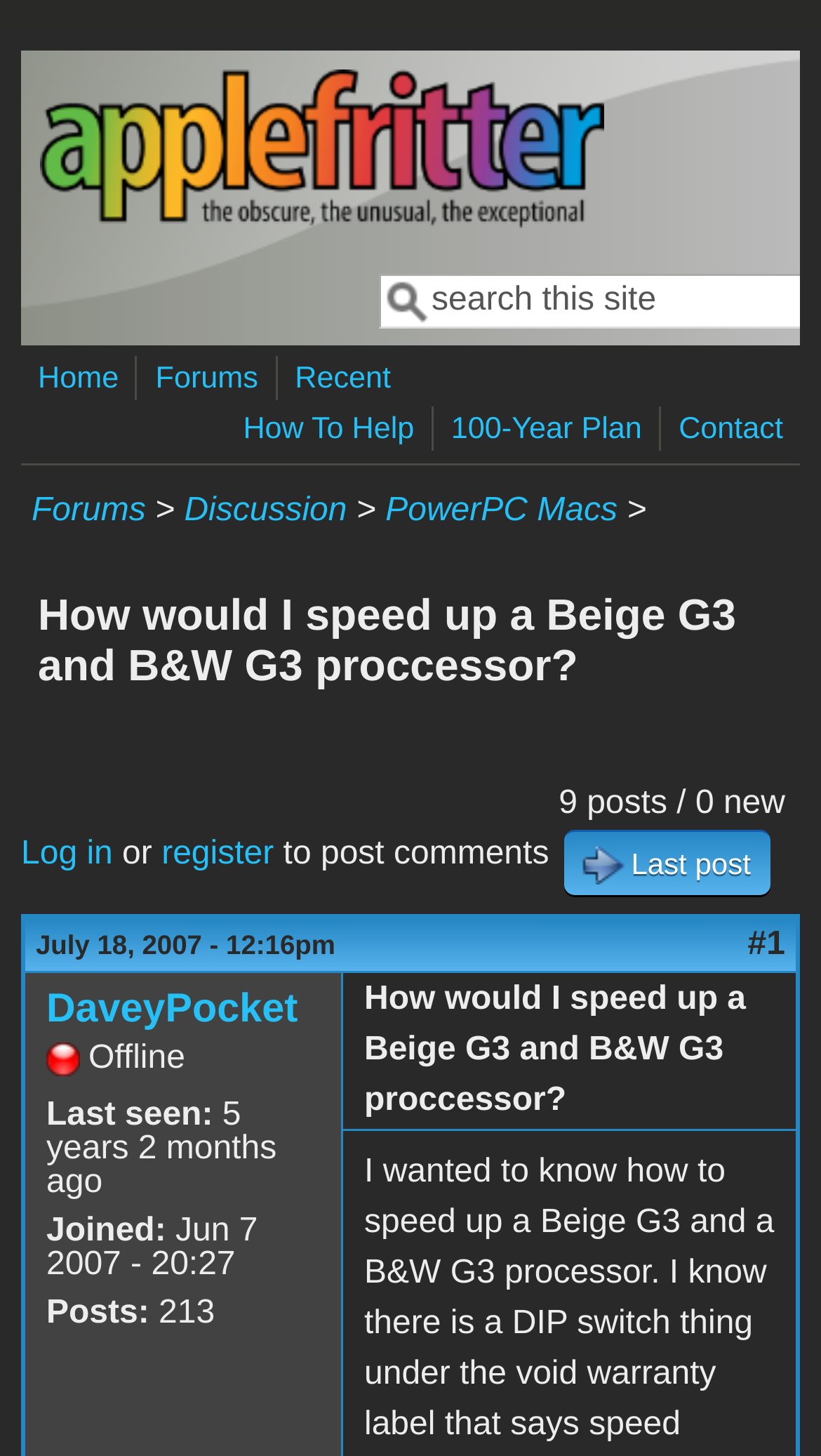Answer this question using a single word or a brief phrase:
Who is the author of the first post?

DaveyPocket